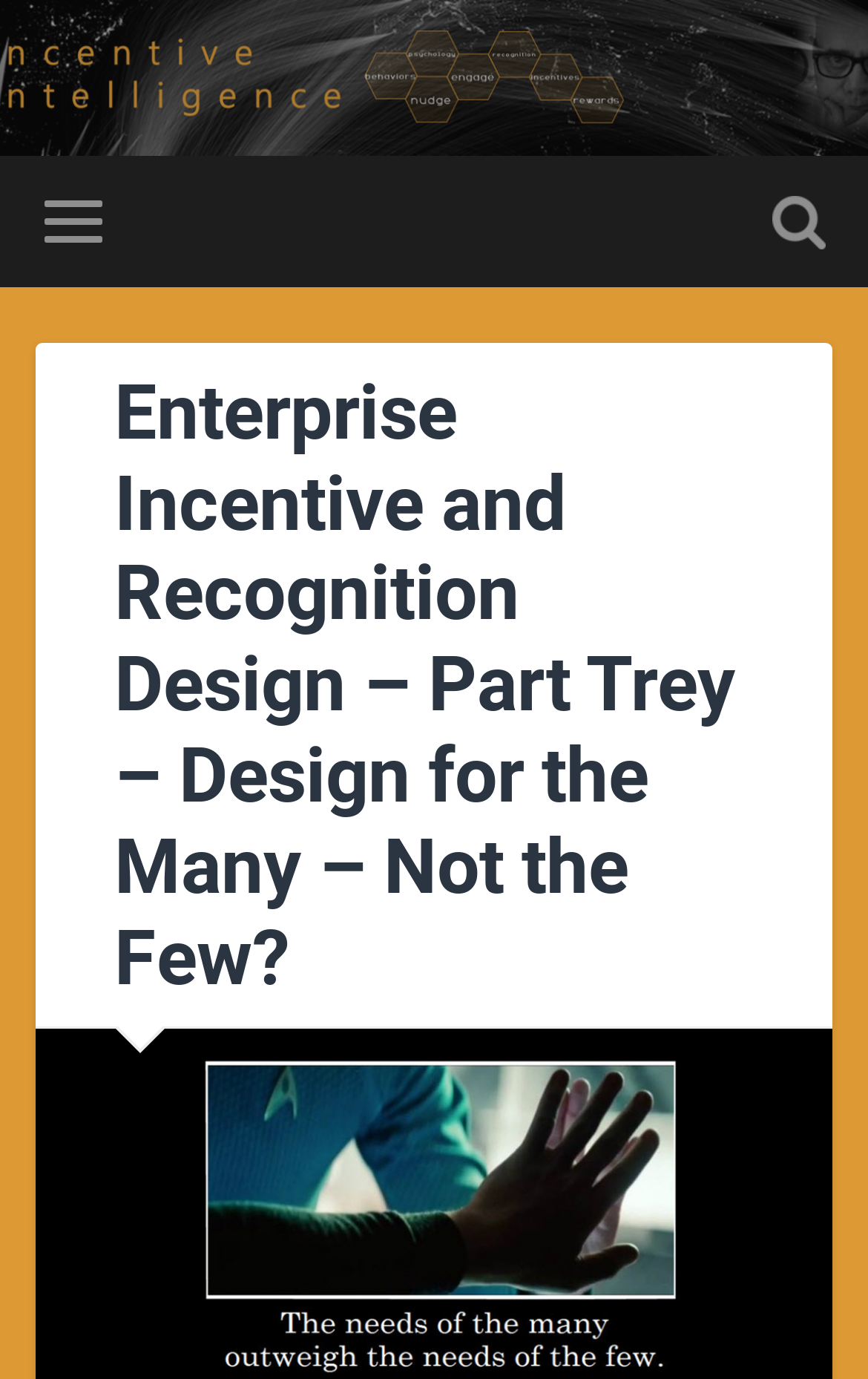Please extract and provide the main headline of the webpage.

Enterprise Incentive and Recognition Design – Part Trey – Design for the Many – Not the Few?